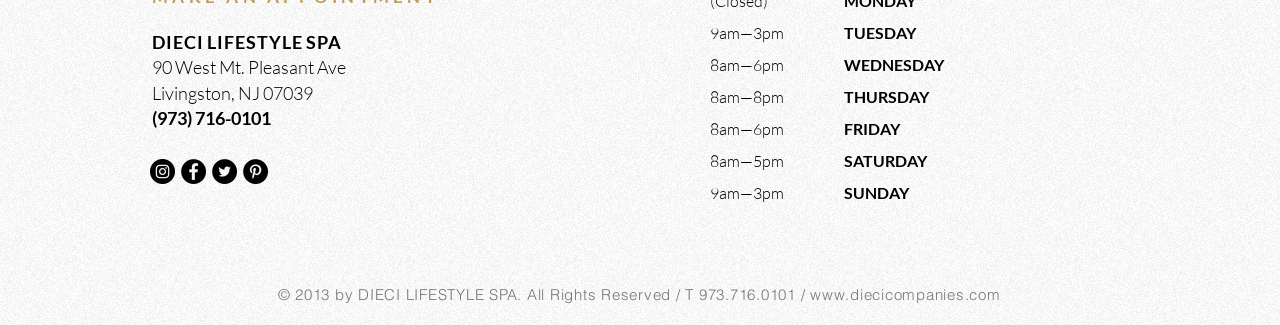Kindly respond to the following question with a single word or a brief phrase: 
What are the hours of operation on Friday?

8am—6pm